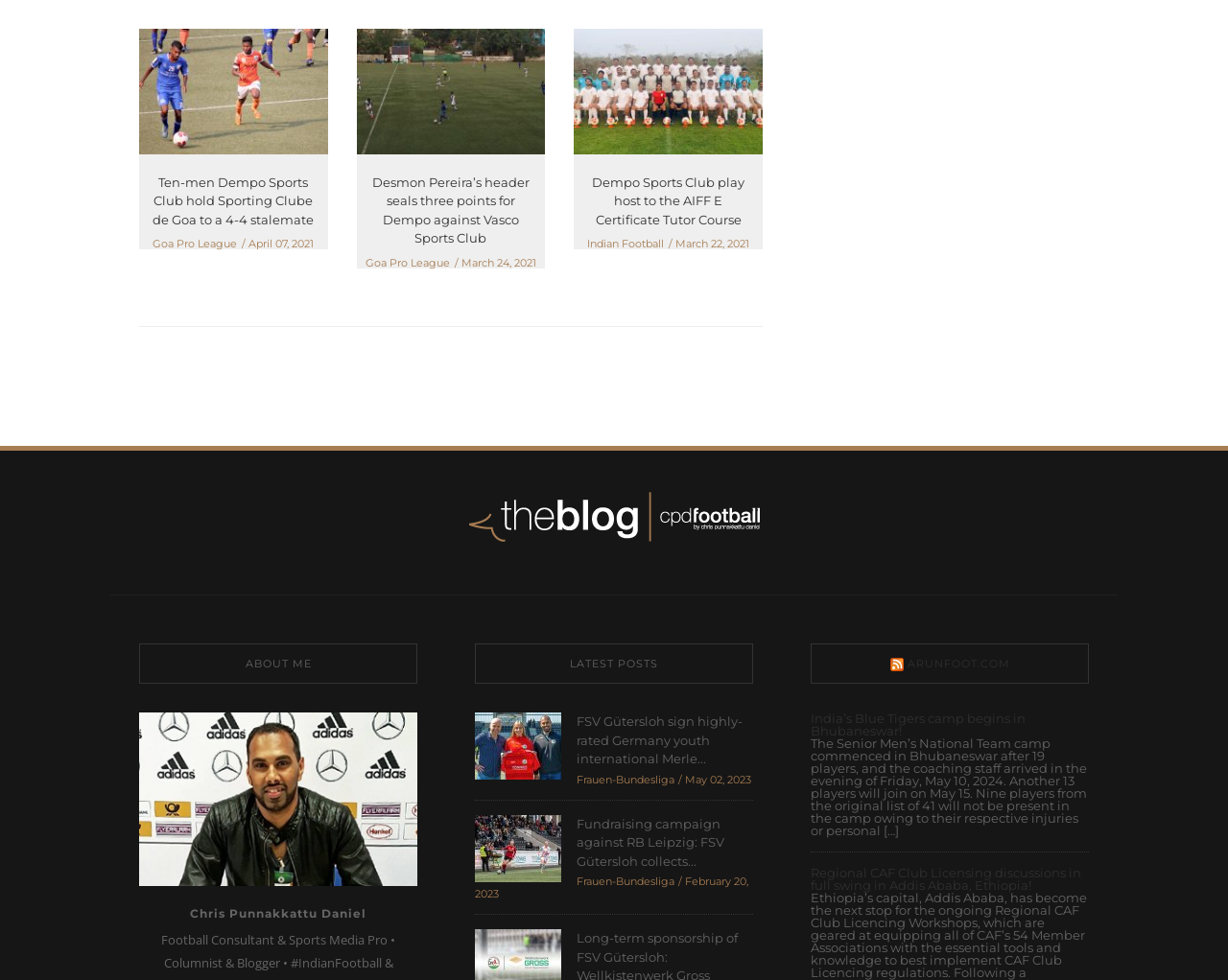Return the bounding box coordinates of the UI element that corresponds to this description: "Indian Football". The coordinates must be given as four float numbers in the range of 0 and 1, [left, top, right, bottom].

[0.478, 0.242, 0.541, 0.256]